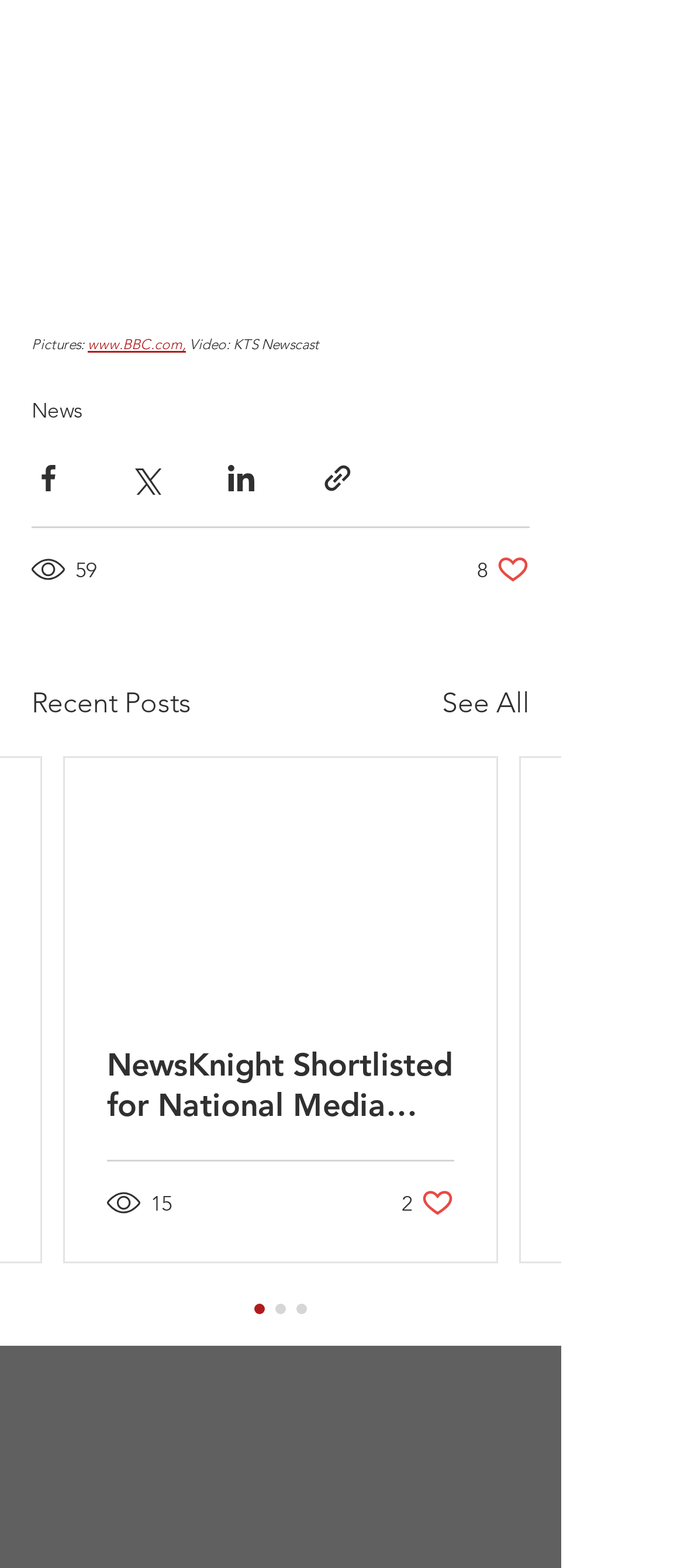Please identify the bounding box coordinates of the clickable region that I should interact with to perform the following instruction: "View the 'Recent Posts'". The coordinates should be expressed as four float numbers between 0 and 1, i.e., [left, top, right, bottom].

[0.046, 0.436, 0.279, 0.463]